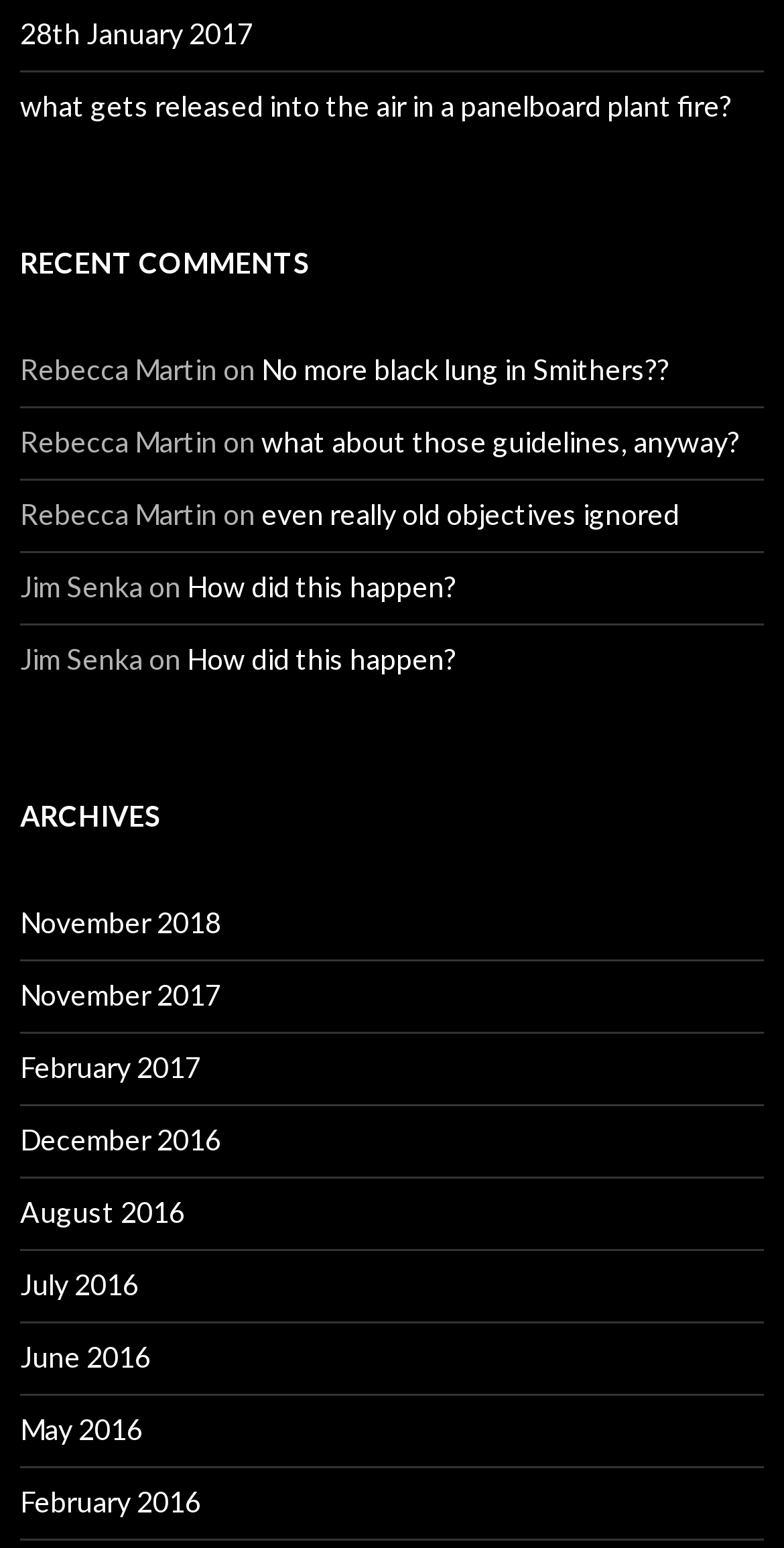Please identify the bounding box coordinates of the element's region that needs to be clicked to fulfill the following instruction: "read post about what gets released into the air in a panelboard plant fire". The bounding box coordinates should consist of four float numbers between 0 and 1, i.e., [left, top, right, bottom].

[0.026, 0.057, 0.933, 0.079]